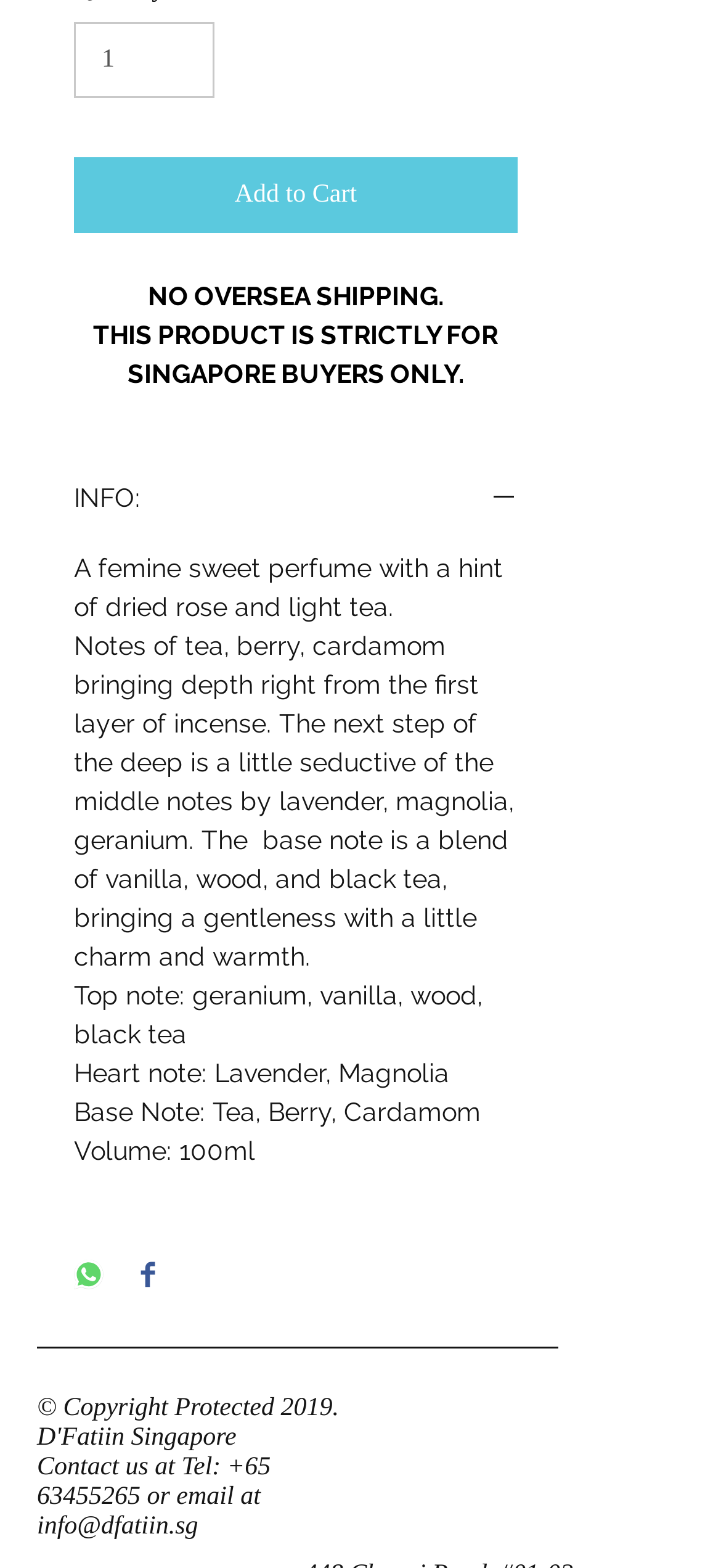Please determine the bounding box of the UI element that matches this description: The Contradictions. The coordinates should be given as (top-left x, top-left y, bottom-right x, bottom-right y), with all values between 0 and 1.

None